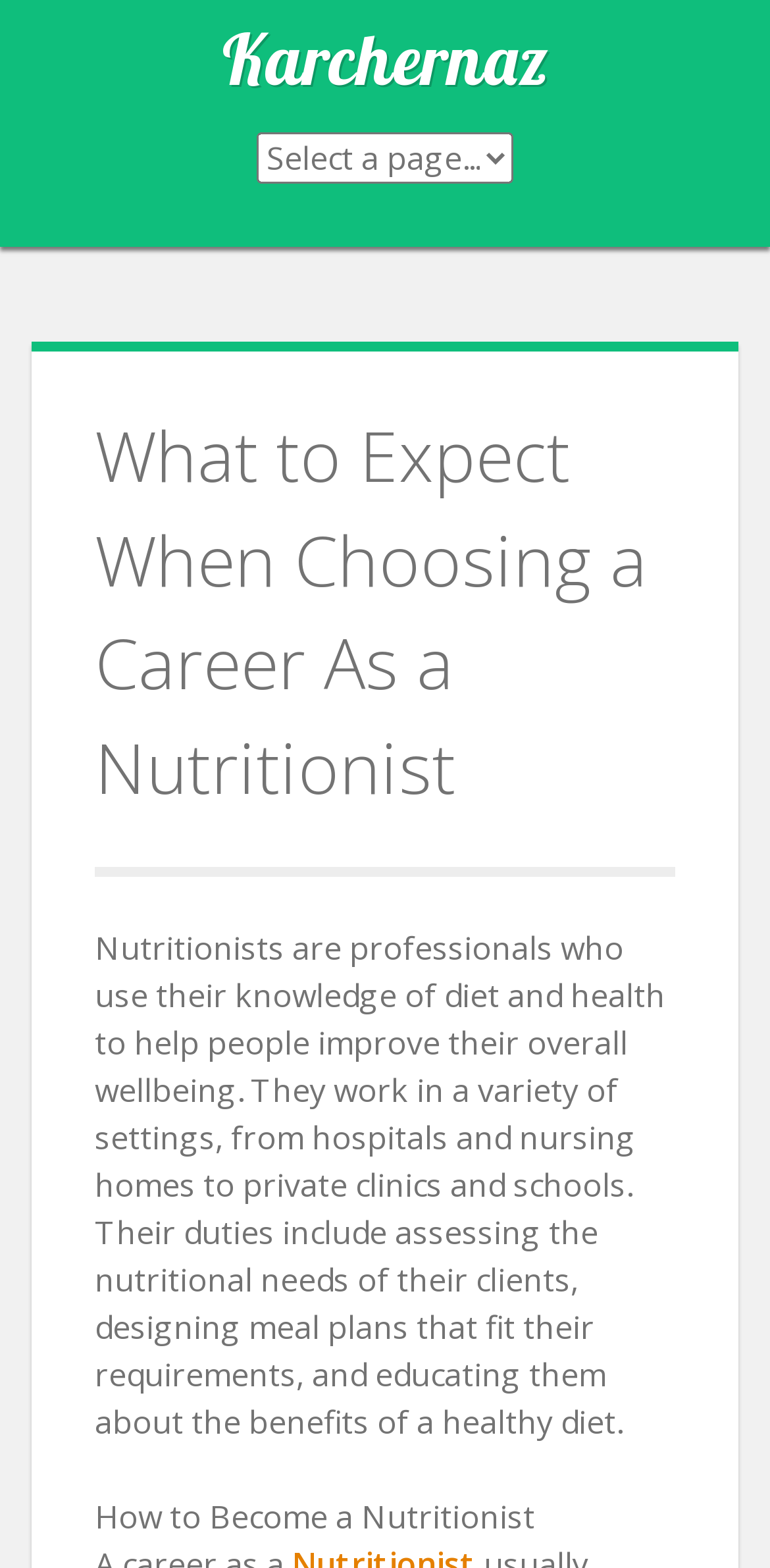Give a short answer using one word or phrase for the question:
What is the benefit of a healthy diet?

Improve overall wellbeing